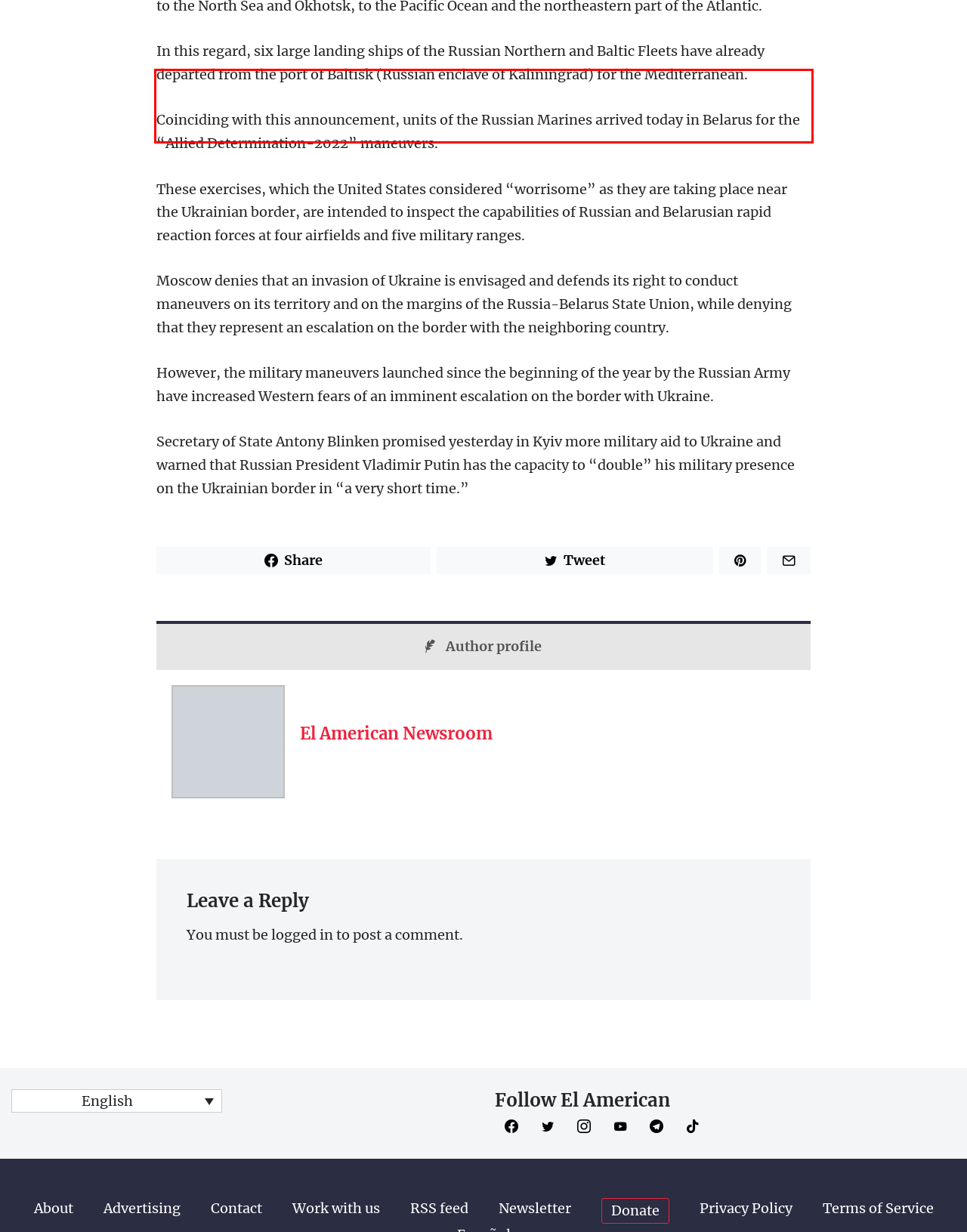Identify the text within the red bounding box on the webpage screenshot and generate the extracted text content.

The note specifies that Russian ships and aircraft will be exercised in both territorial and international waters, and separate maneuvers will also be carried out from the Mediterranean Sea to the North Sea and Okhotsk, to the Pacific Ocean and the northeastern part of the Atlantic.